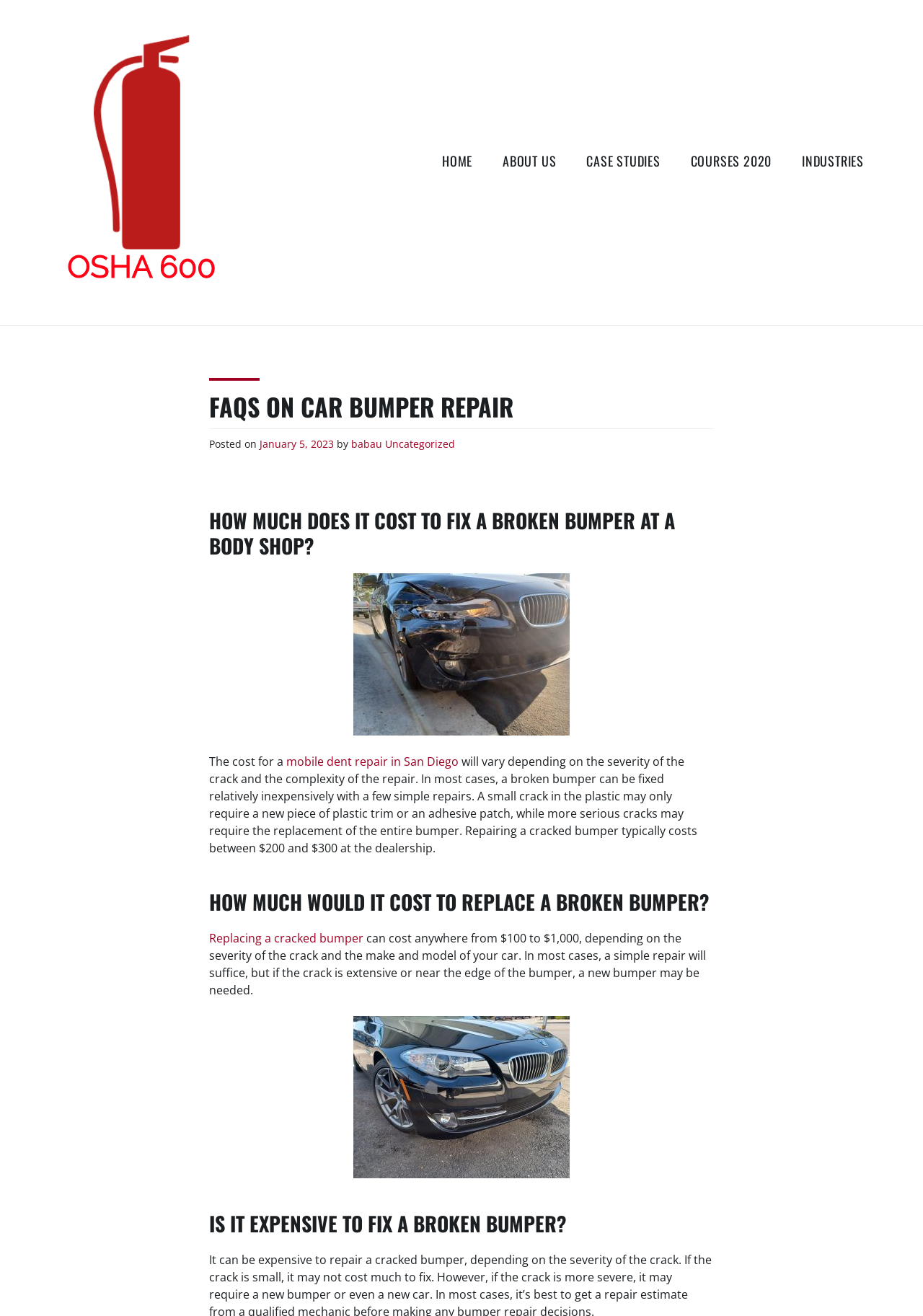What is the principal heading displayed on the webpage?

FAQS ON CAR BUMPER REPAIR